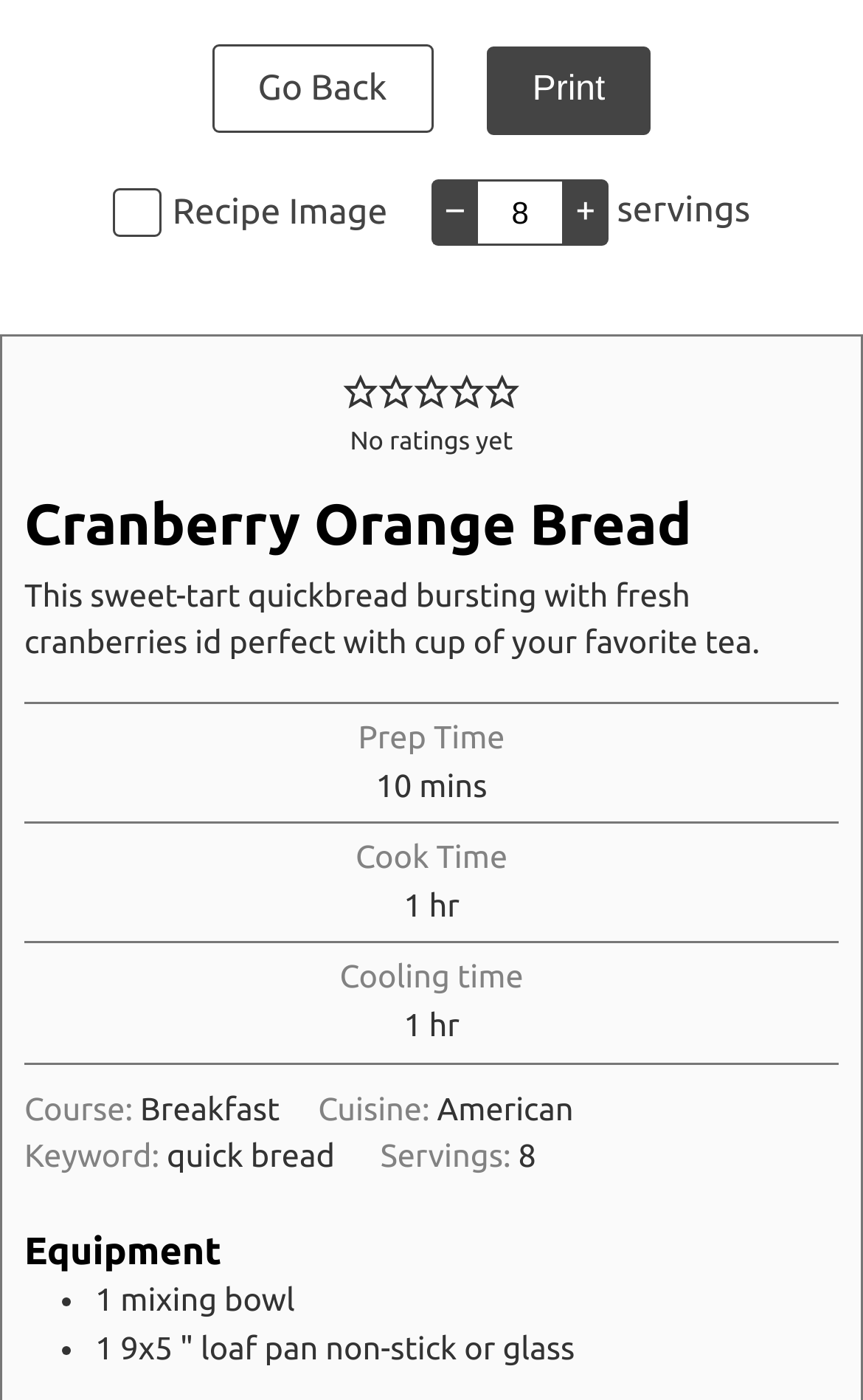Locate the bounding box coordinates of the area you need to click to fulfill this instruction: 'Click the 'Go Back' link'. The coordinates must be in the form of four float numbers ranging from 0 to 1: [left, top, right, bottom].

[0.245, 0.032, 0.502, 0.095]